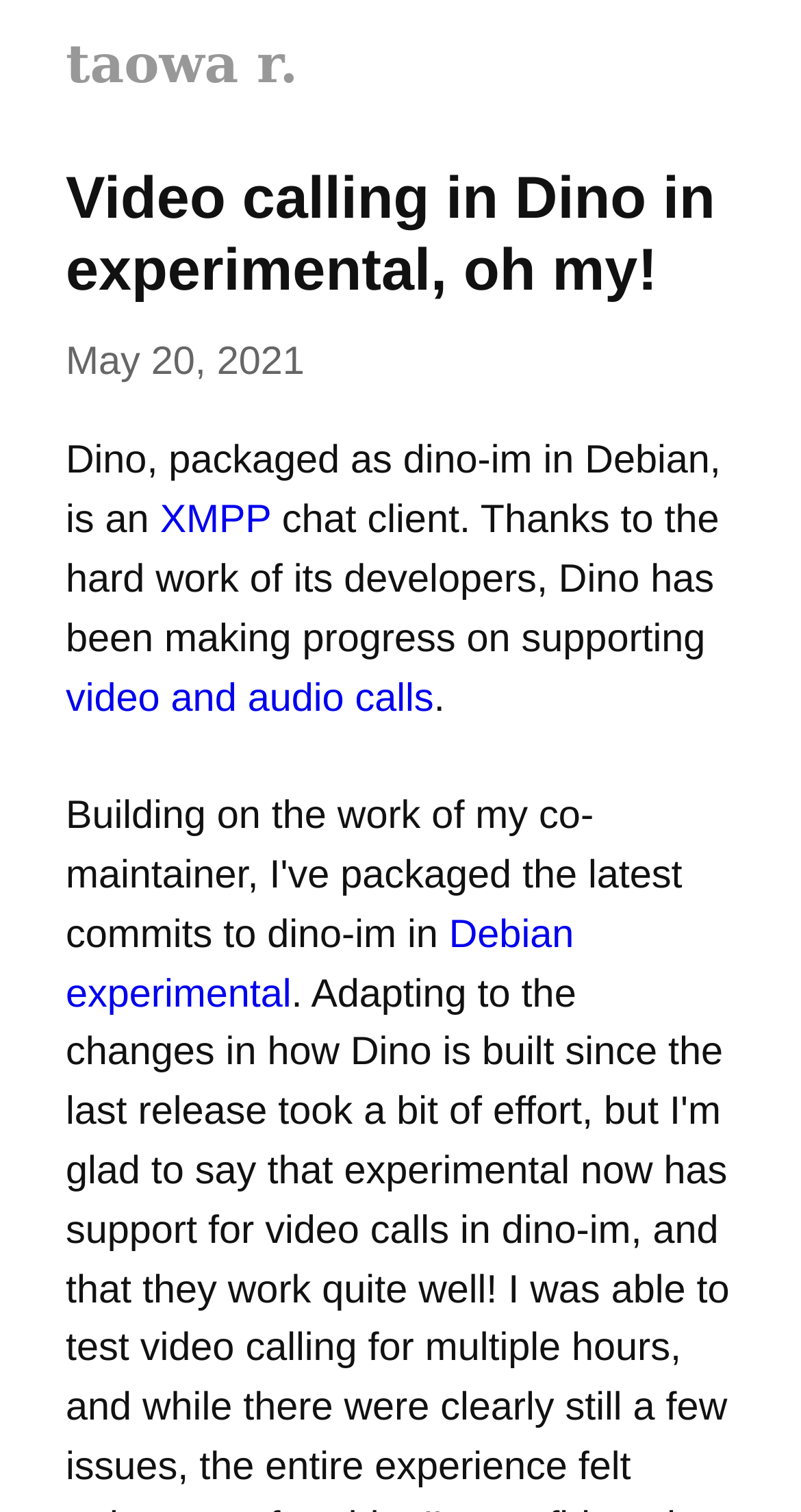Look at the image and answer the question in detail:
What is Debian experimental?

Based on the context of the webpage, Debian experimental is likely a Debian package or a repository, as it is mentioned alongside Dino, which is packaged as dino-im in Debian. The link 'Debian experimental' suggests that it is a related package or repository.